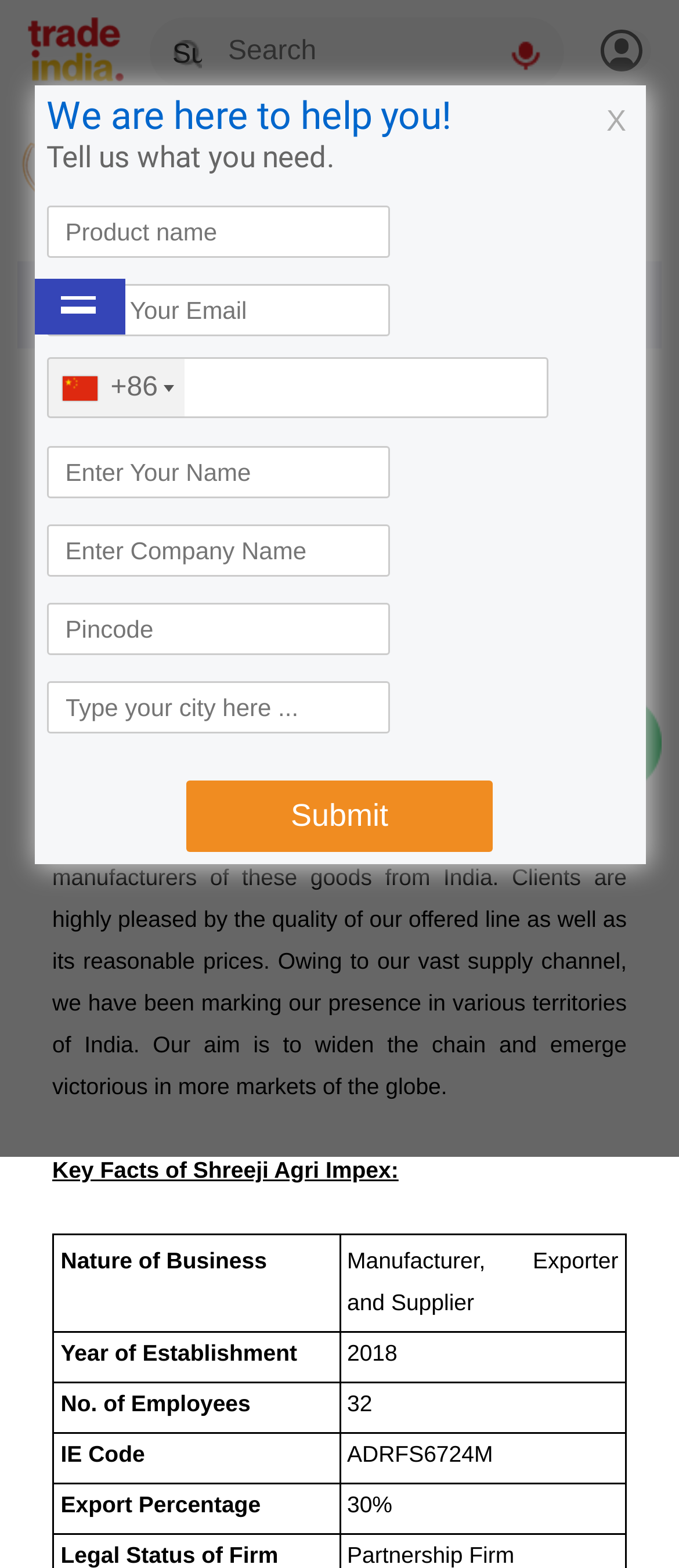Provide a thorough description of this webpage.

This webpage is about SHREEJI AGRI IMPEX, a manufacturer, supplier, and exporter of raw peanut seeds based in Rajkot, Gujarat, India. 

At the top, there is a heading that says "We are here to help you! Tell us what you need." Below this heading, there are several text boxes where users can enter their product name, email, mobile number, name, company name, pincode, city, state, and country. 

To the right of these text boxes, there is a button labeled "Submit". Above the text boxes, there is a link to "Tradeindia" with an accompanying image. 

In the top-right corner, there is a search bar with a button labeled "Search" and a link to a user profile with an accompanying image. 

Below the search bar, there is a link to SHREEJI AGRI IMPEX with an accompanying image, followed by a link to the company's GST number. 

The main content of the webpage is a table with a heading that says "Company Profile". This table has several rows, each with two columns. The left column lists various attributes of the company, such as the nature of its business, year of establishment, number of employees, IE code, and export percentage. The right column provides the corresponding values for each of these attributes.